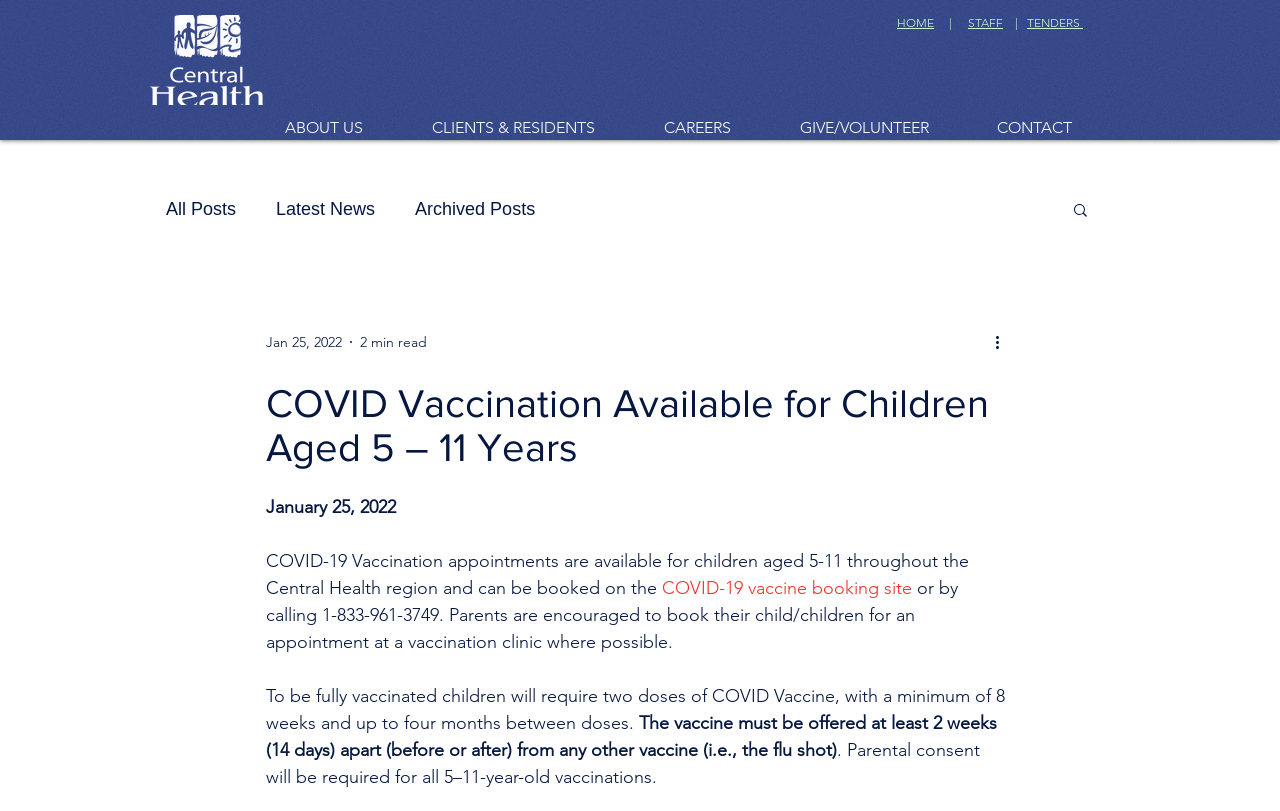Please determine the bounding box coordinates for the element that should be clicked to follow these instructions: "Read the latest news".

[0.216, 0.245, 0.293, 0.271]